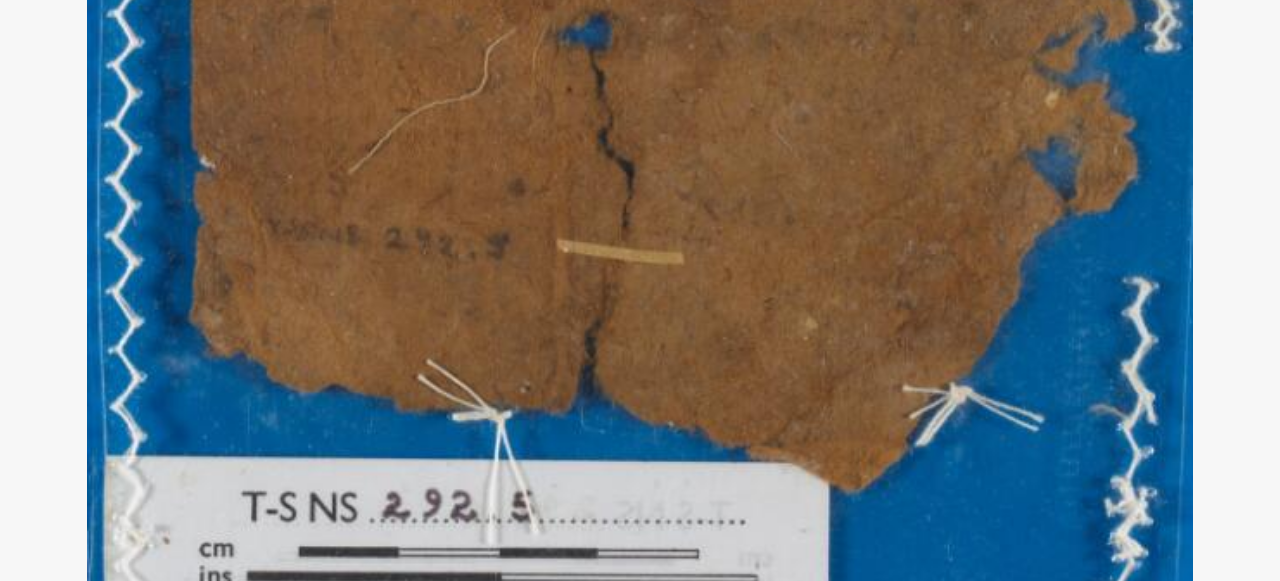What is the orientation of the menu?
Using the image, elaborate on the answer with as much detail as possible.

The menu element has an attribute 'orientation' with the value 'vertical', indicating that the menu items are arranged vertically.